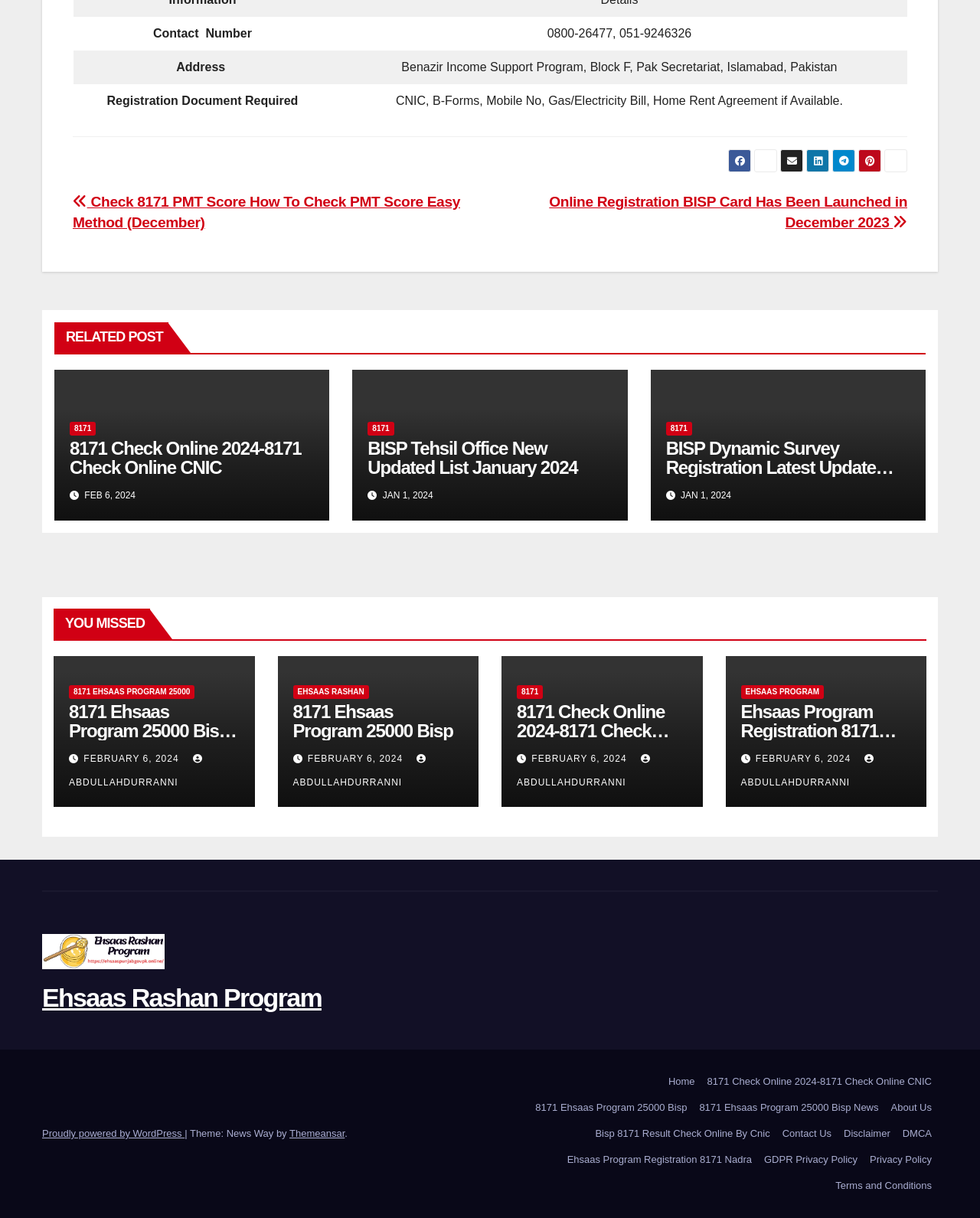Please specify the bounding box coordinates of the element that should be clicked to execute the given instruction: 'Check the '8171 Check Online 2024-8171 Check Online CNIC' link'. Ensure the coordinates are four float numbers between 0 and 1, expressed as [left, top, right, bottom].

[0.071, 0.347, 0.098, 0.358]